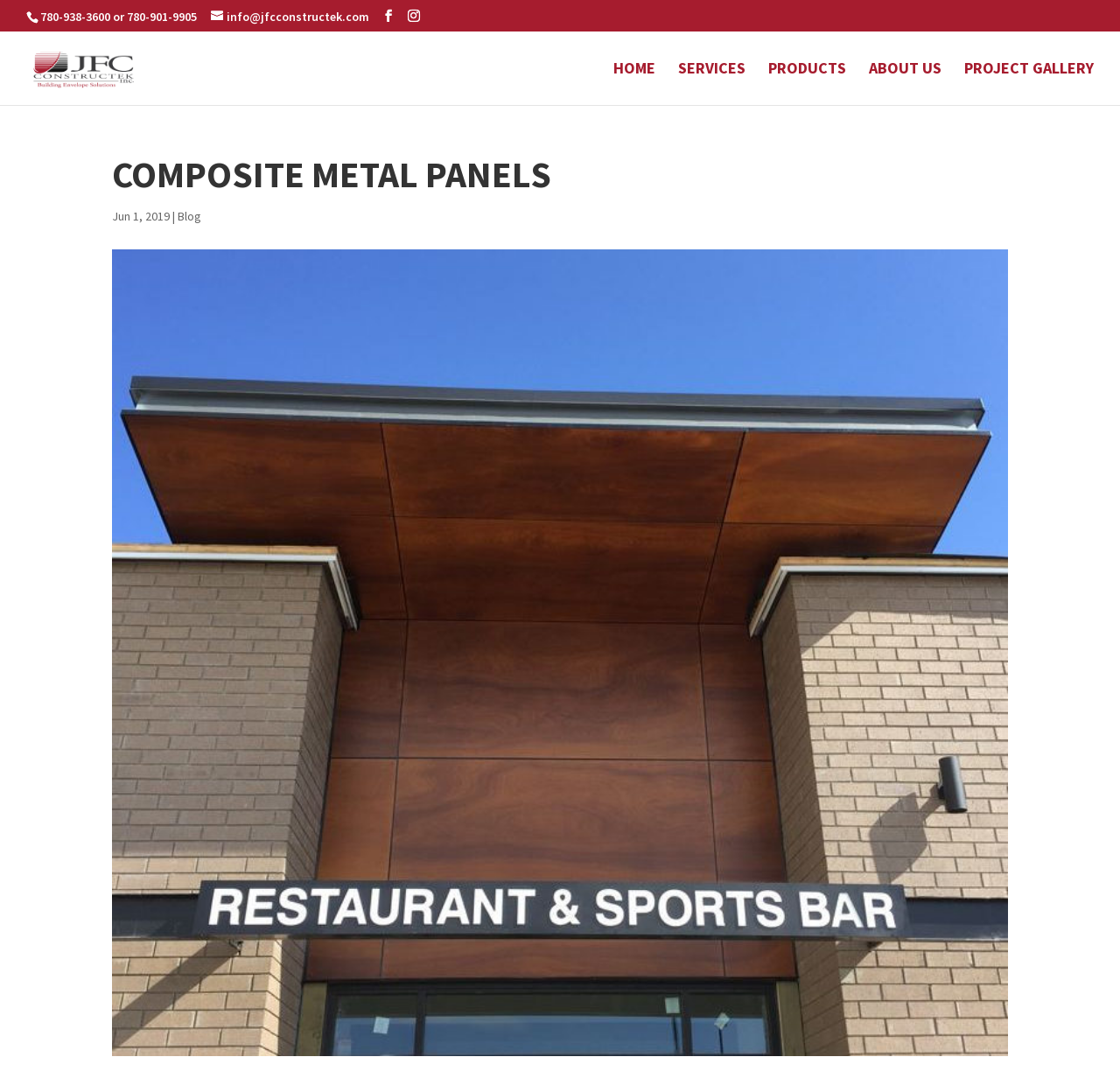Provide a thorough description of the webpage's content and layout.

This webpage is about Composite Metal Panels, specifically from JFC Constructek Inc. At the top left, there is a logo of JFC Constructek Inc, accompanied by a link to the company's homepage. Below the logo, there are three phone numbers and an email address, all of which are clickable links. 

To the right of the phone numbers and email address, there are five social media icons, each represented by a unique symbol. 

The main navigation menu is located at the top center of the page, consisting of five links: HOME, SERVICES, PRODUCTS, ABOUT US, and PROJECT GALLERY. 

Below the navigation menu, there is a search box where users can input keywords to search for specific content. 

The main content of the page is headed by a large title, "COMPOSITE METAL PANELS", which is centered at the top. Below the title, there is a blog post dated June 1, 2019, with a link to the blog section.